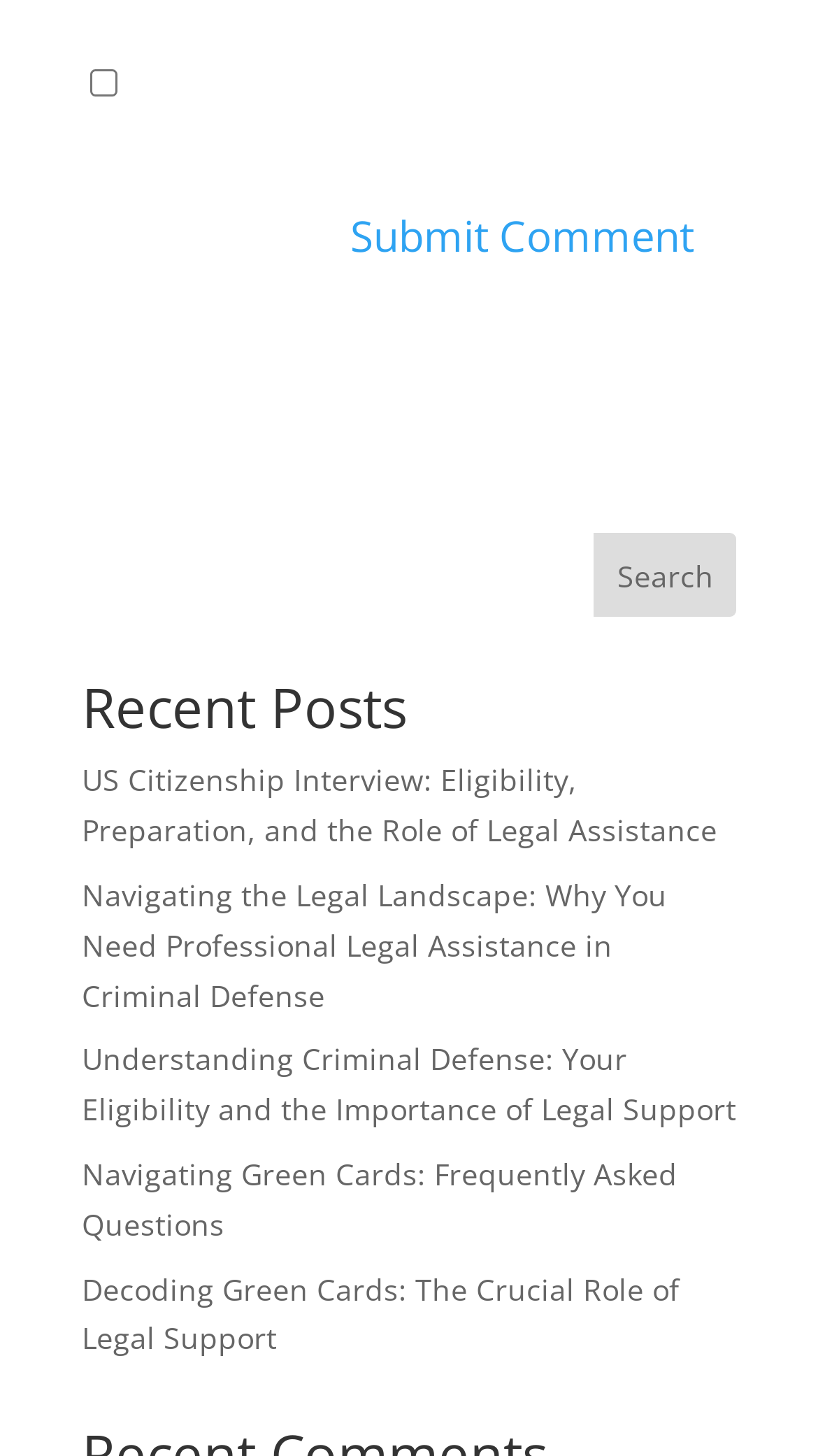Identify the bounding box coordinates of the area that should be clicked in order to complete the given instruction: "Check the checkbox to save your name and email". The bounding box coordinates should be four float numbers between 0 and 1, i.e., [left, top, right, bottom].

[0.11, 0.047, 0.144, 0.066]